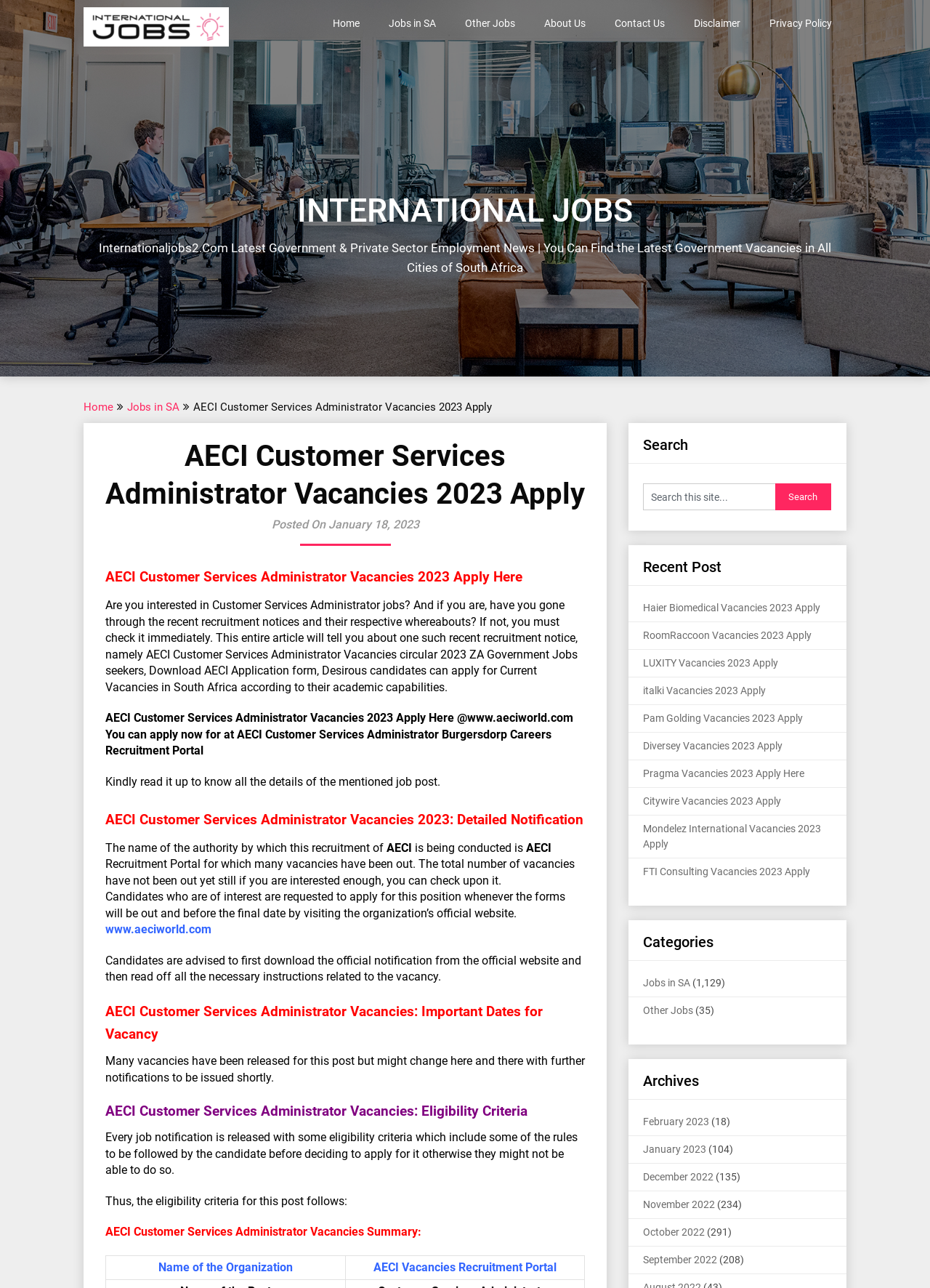Give a detailed account of the webpage.

This webpage is about AECI Customer Services Administrator Vacancies 2023. At the top, there is a navigation menu with links to "INTERNATIONAL JOBS", "Home", "Jobs in SA", "Other Jobs", "About Us", "Contact Us", "Disclaimer", and "Privacy Policy". Below the navigation menu, there is a heading that reads "AECI Customer Services Administrator Vacancies 2023 Apply Here" followed by a brief description of the job posting.

The main content of the webpage is divided into several sections. The first section provides an overview of the job posting, including the job title, posting date, and a brief description. The second section is titled "AECI Customer Services Administrator Vacancies 2023: Detailed Notification" and provides more information about the job, including the authority conducting the recruitment, the total number of vacancies, and the eligibility criteria.

The third section is titled "AECI Customer Services Administrator Vacancies: Important Dates for Vacancy" and lists the important dates related to the job posting. The fourth section is titled "AECI Customer Services Administrator Vacancies: Eligibility Criteria" and outlines the eligibility criteria for the job.

There is also a table summarizing the job posting, with columns for "Name of the Organization" and "AECI Vacancies Recruitment Portal". Below the table, there is a search bar with a button to search the site.

On the right side of the webpage, there are several sections, including "Recent Post", "Categories", and "Archives". The "Recent Post" section lists several job postings with links to apply. The "Categories" section lists links to job postings categorized by location, with the number of postings in each category. The "Archives" section lists links to job postings by month, with the number of postings in each month.

Overall, this webpage provides information about a specific job posting and allows users to search for and browse other job postings.